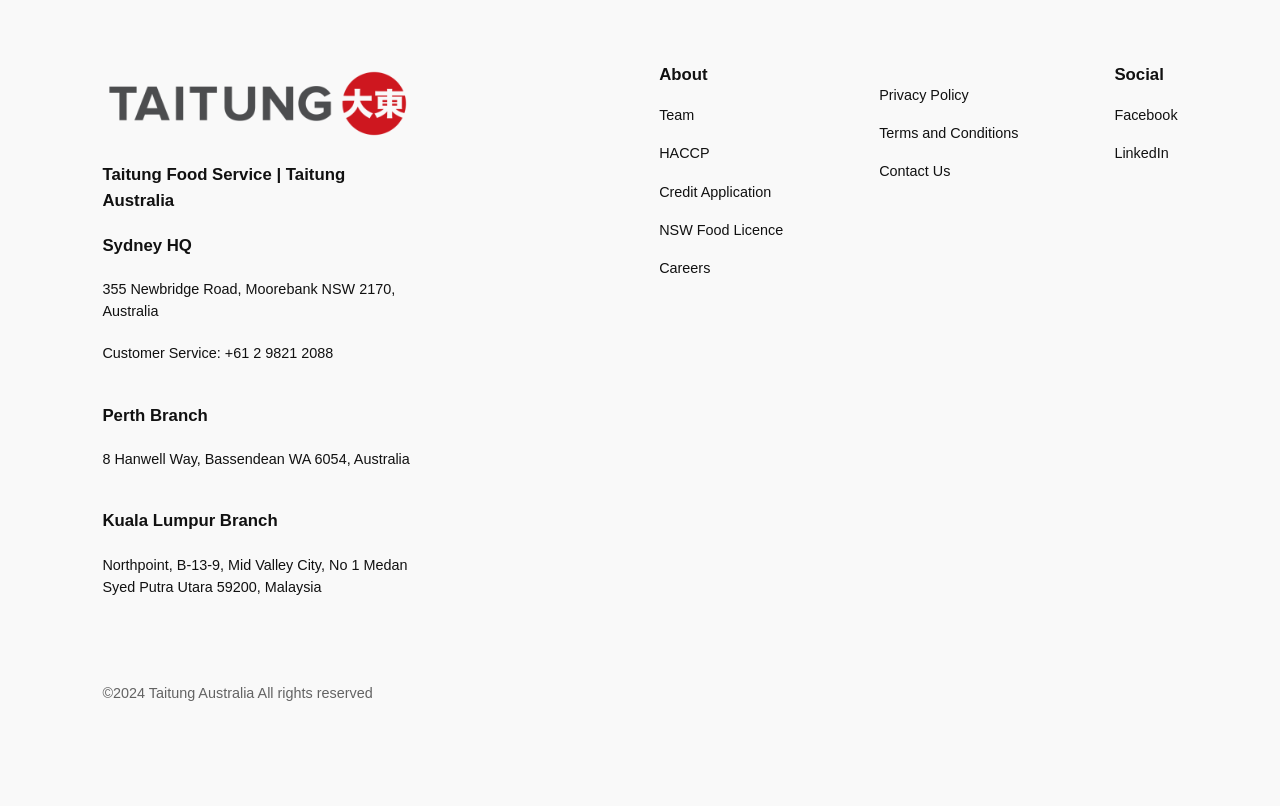Provide the bounding box coordinates of the HTML element described by the text: "Terms and Conditions".

[0.687, 0.152, 0.796, 0.179]